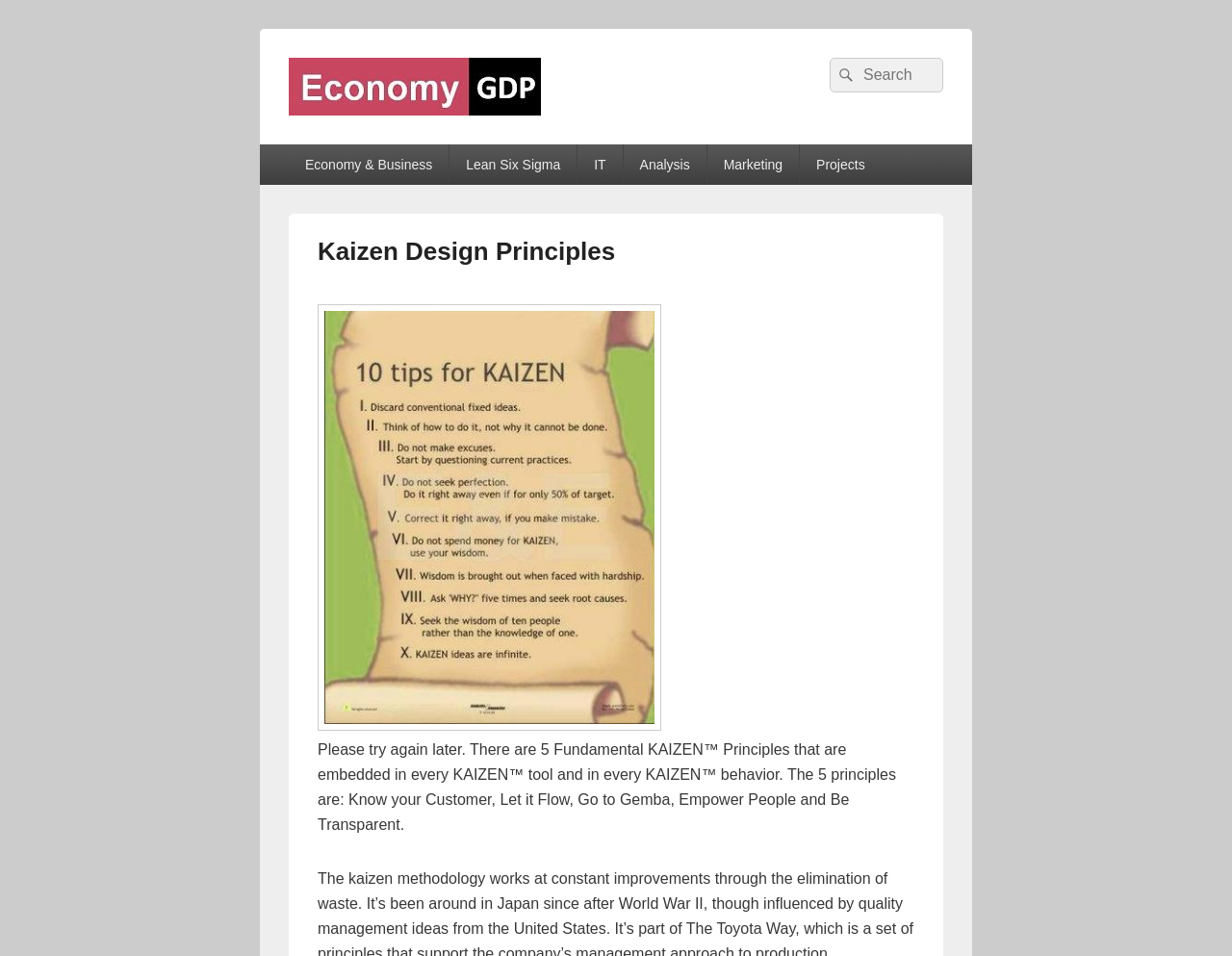What is the name of the website?
Based on the image content, provide your answer in one word or a short phrase.

EconomyGDP